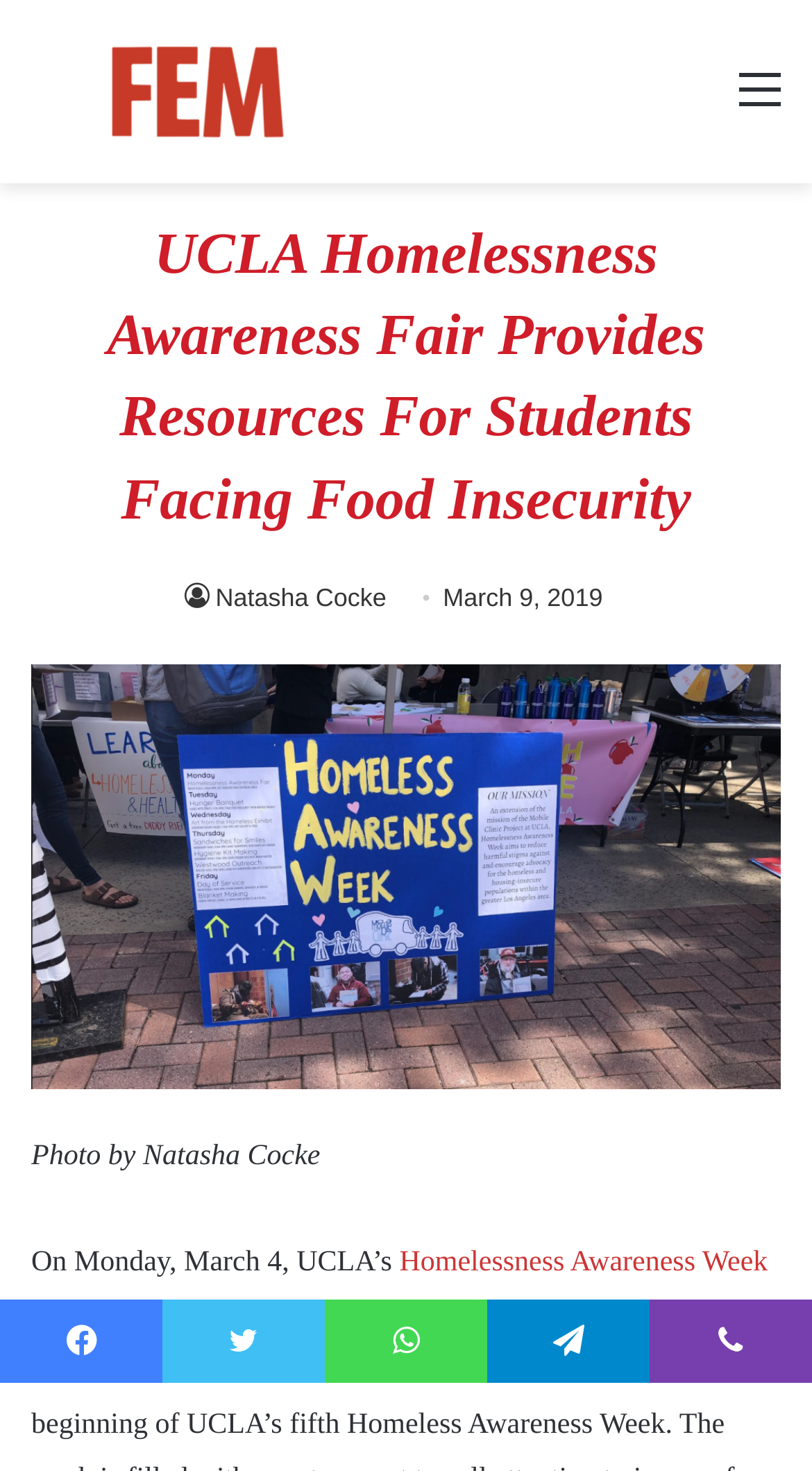Identify the bounding box coordinates of the section that should be clicked to achieve the task described: "share on Facebook".

[0.0, 0.883, 0.2, 0.94]